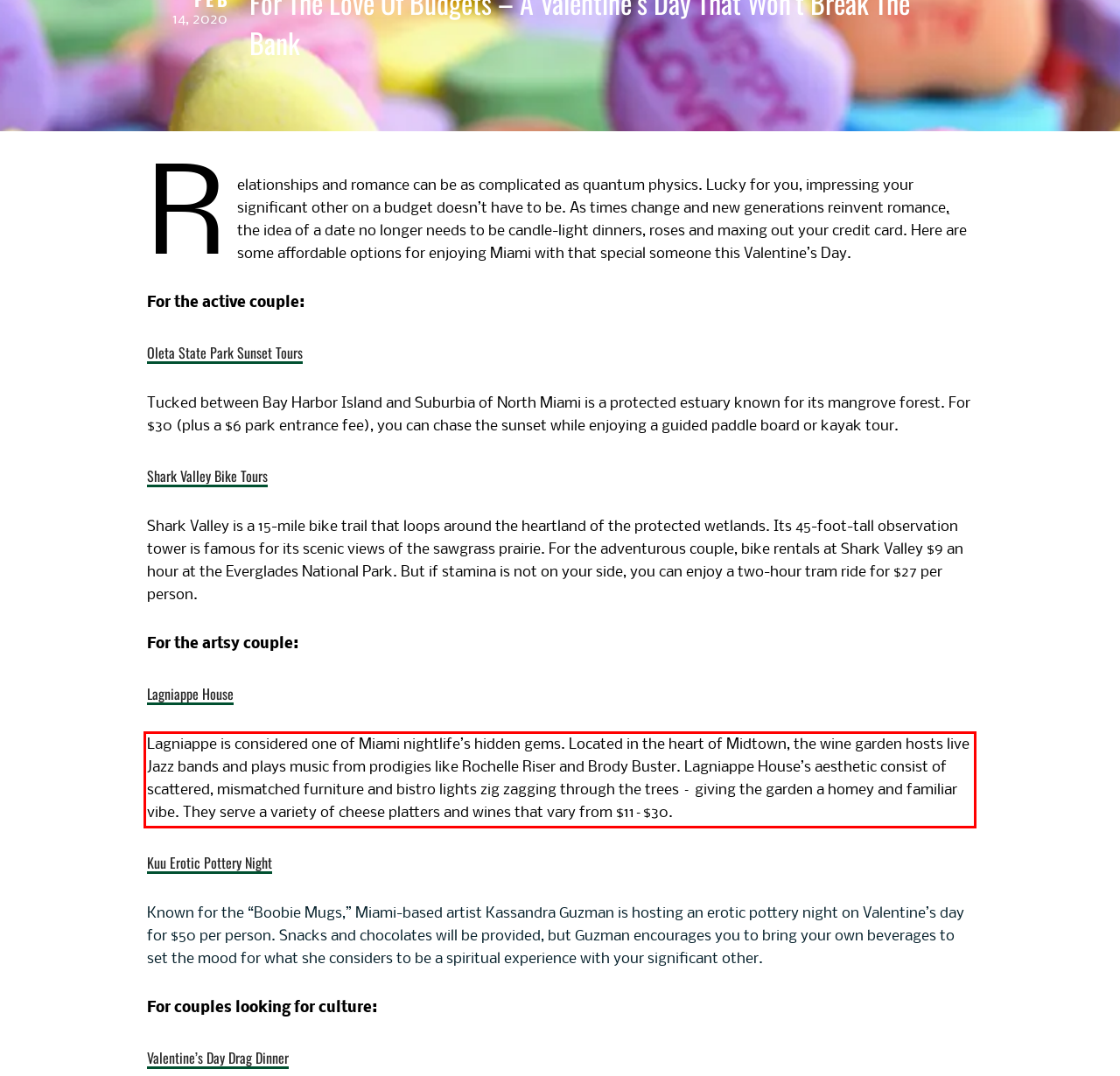Please extract the text content within the red bounding box on the webpage screenshot using OCR.

Lagniappe is considered one of Miami nightlife’s hidden gems. Located in the heart of Midtown, the wine garden hosts live Jazz bands and plays music from prodigies like Rochelle Riser and Brody Buster. Lagniappe House’s aesthetic consist of scattered, mismatched furniture and bistro lights zig zagging through the trees – giving the garden a homey and familiar vibe. They serve a variety of cheese platters and wines that vary from $11–$30.